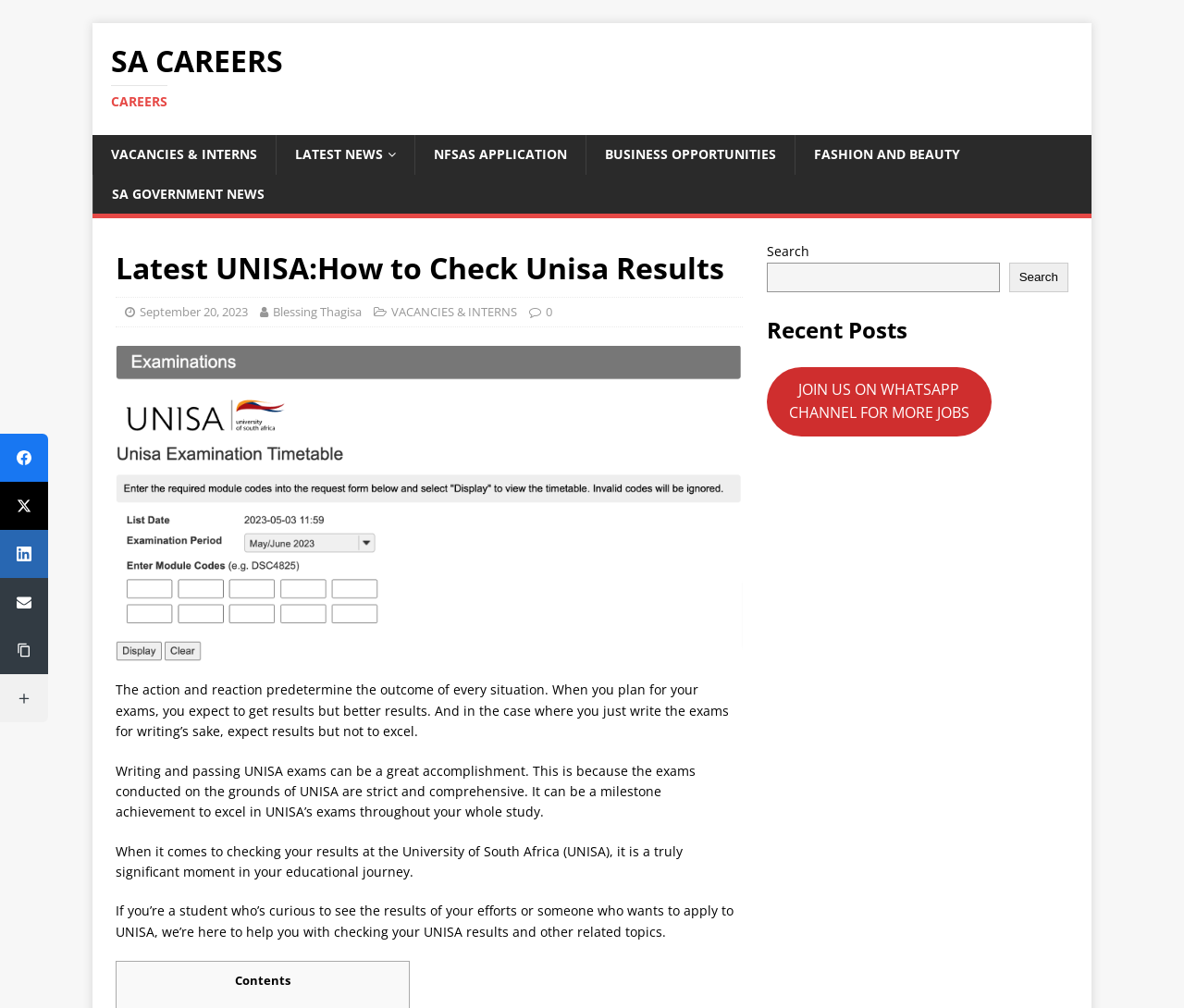Find the bounding box coordinates of the element to click in order to complete this instruction: "Explore business opportunities". The bounding box coordinates must be four float numbers between 0 and 1, denoted as [left, top, right, bottom].

[0.495, 0.134, 0.671, 0.173]